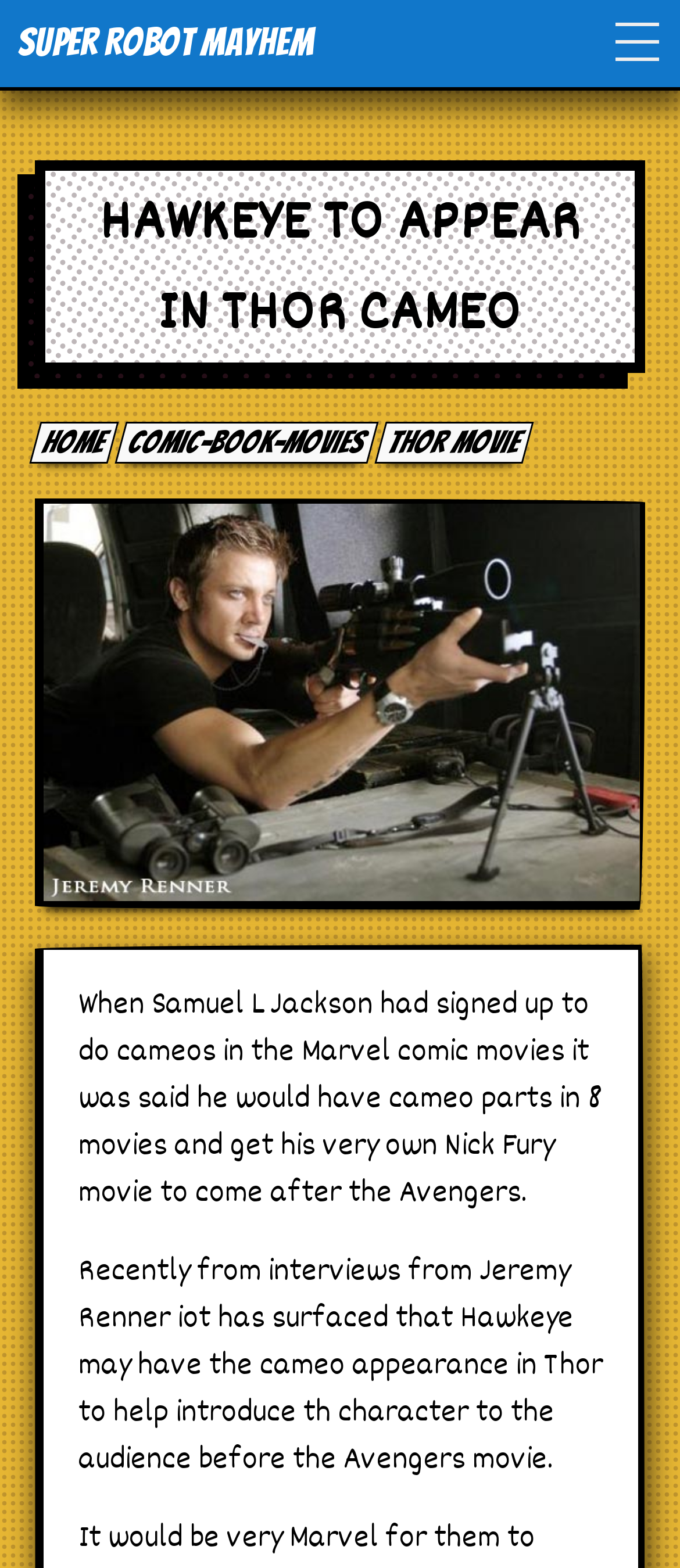Please specify the bounding box coordinates in the format (top-left x, top-left y, bottom-right x, bottom-right y), with all values as floating point numbers between 0 and 1. Identify the bounding box of the UI element described by: Super Robot Mayhem

[0.026, 0.014, 0.462, 0.04]